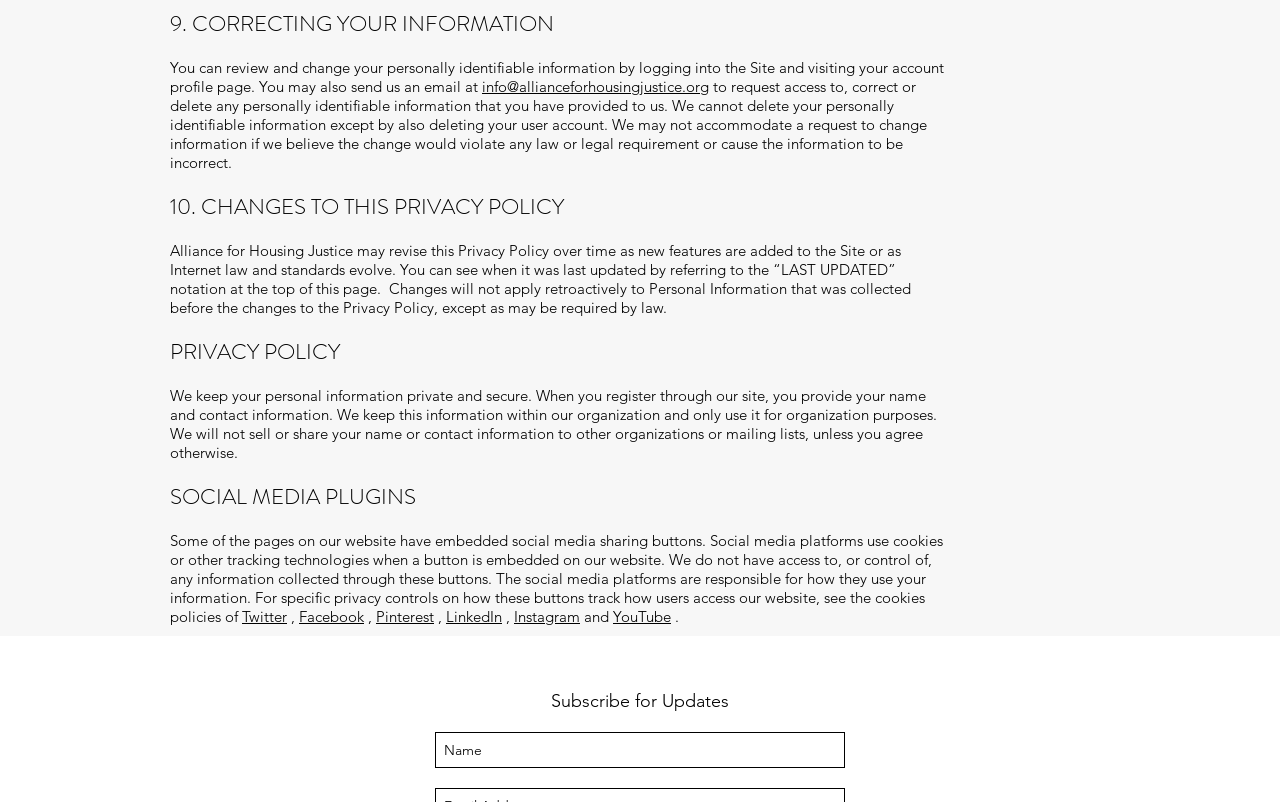What is the organization's policy on selling or sharing personal information?
Answer the question in as much detail as possible.

According to the text 'We will not sell or share your name or contact information to other organizations or mailing lists, unless you agree otherwise.', the organization's policy is not to sell or share personal information with other organizations or mailing lists, unless the user agrees otherwise.